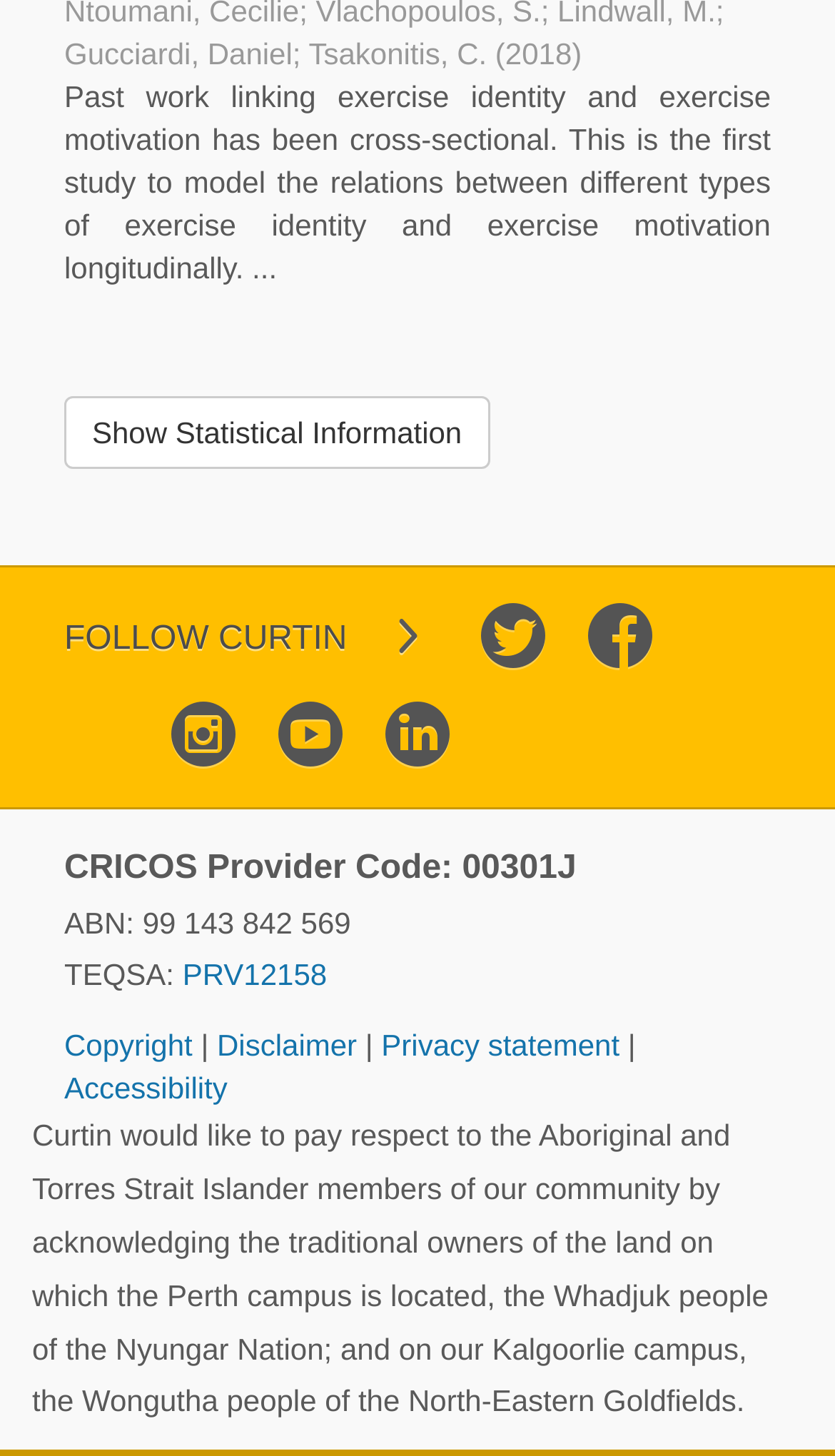Locate the bounding box coordinates of the clickable element to fulfill the following instruction: "Go to disclaimer". Provide the coordinates as four float numbers between 0 and 1 in the format [left, top, right, bottom].

[0.26, 0.706, 0.437, 0.73]